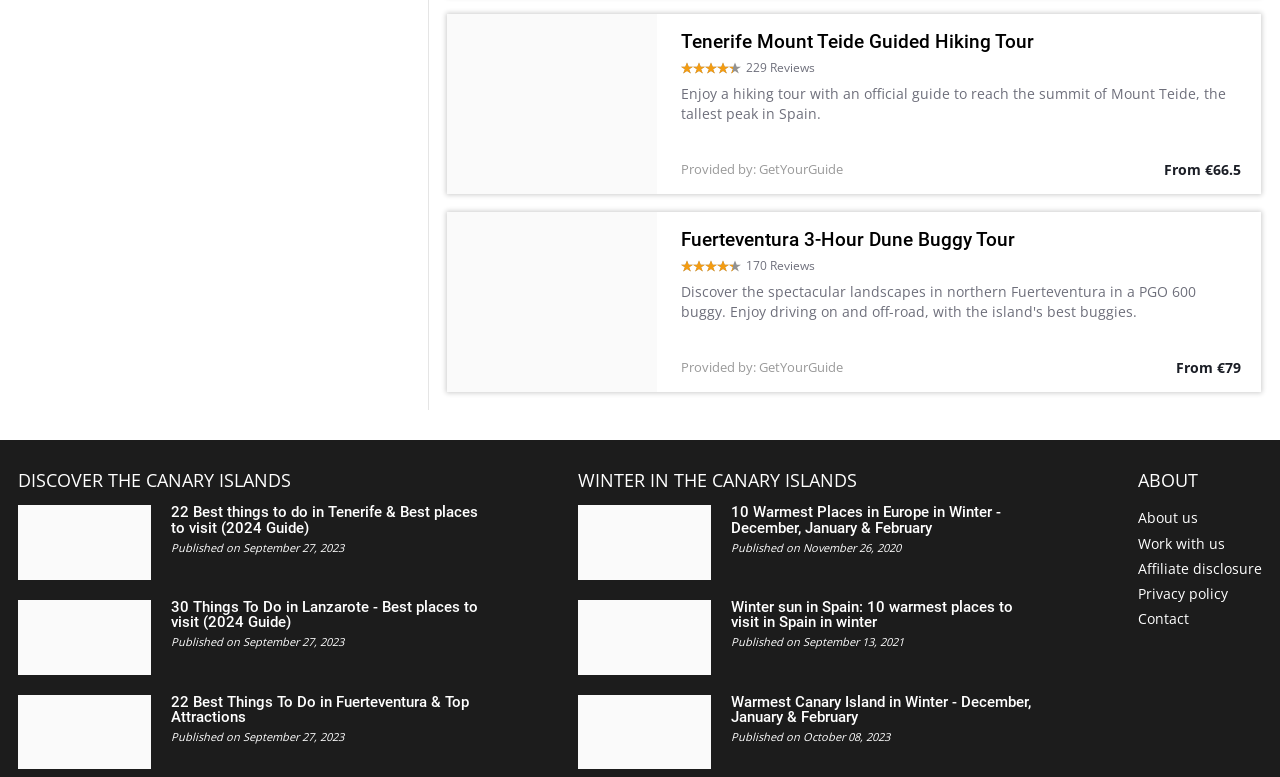For the given element description Contact, determine the bounding box coordinates of the UI element. The coordinates should follow the format (top-left x, top-left y, bottom-right x, bottom-right y) and be within the range of 0 to 1.

[0.889, 0.78, 0.986, 0.813]